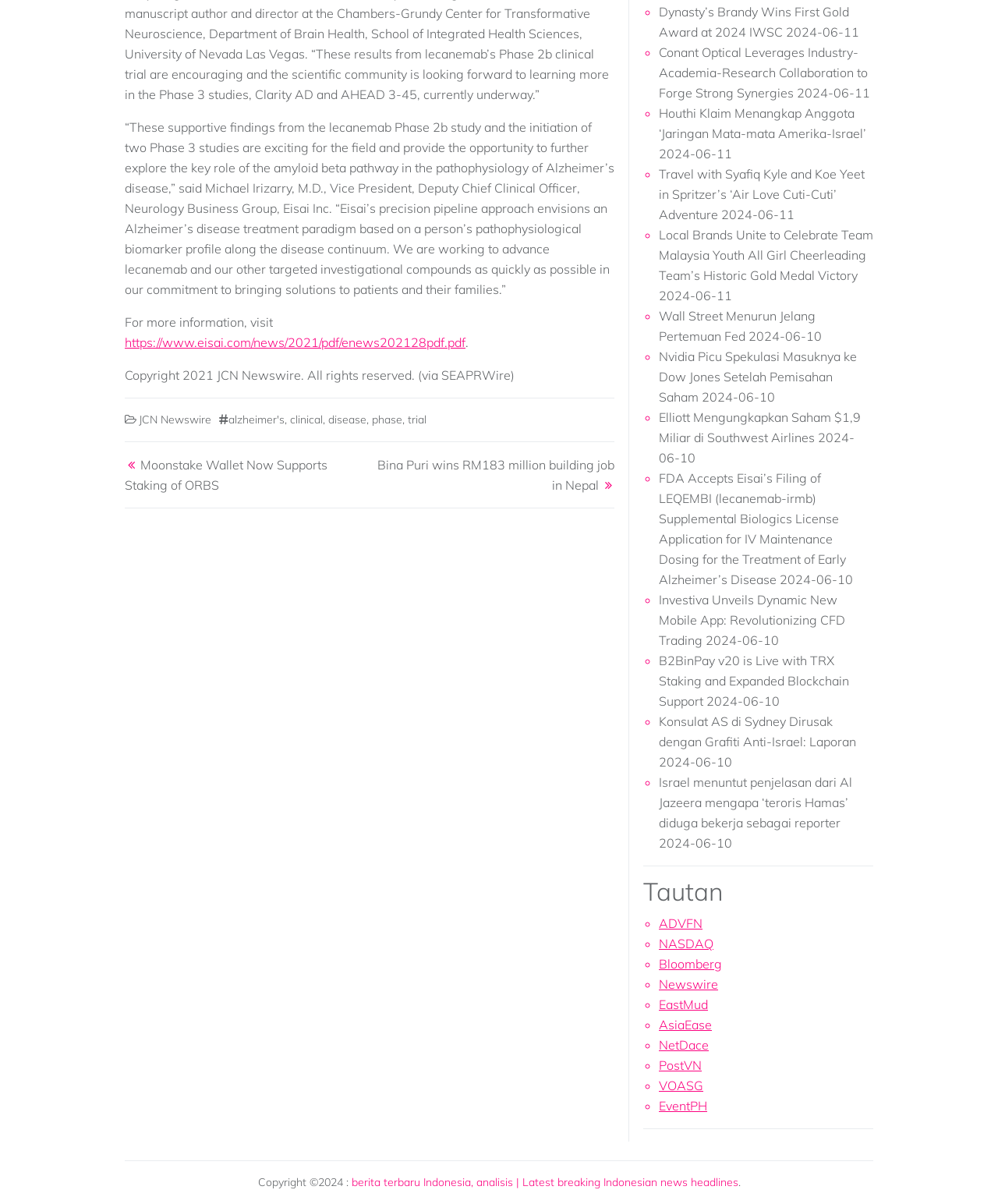Answer the question below with a single word or a brief phrase: 
What is the date of the news article 'Dynasty’s Brandy Wins First Gold Award at 2024 IWSC'?

2024-06-11